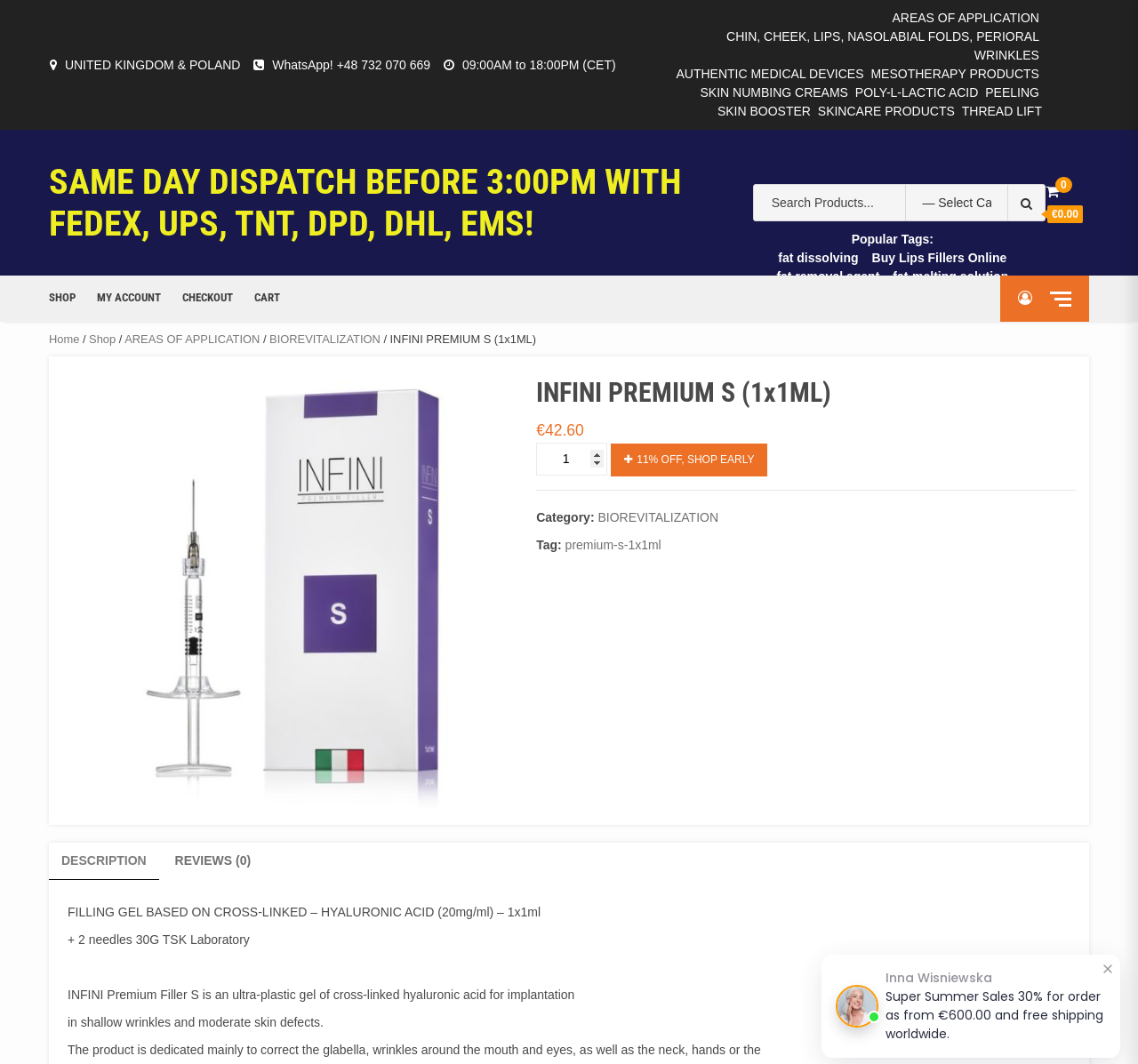Answer the following in one word or a short phrase: 
What is the author of the webpage?

Inna Wisniewska